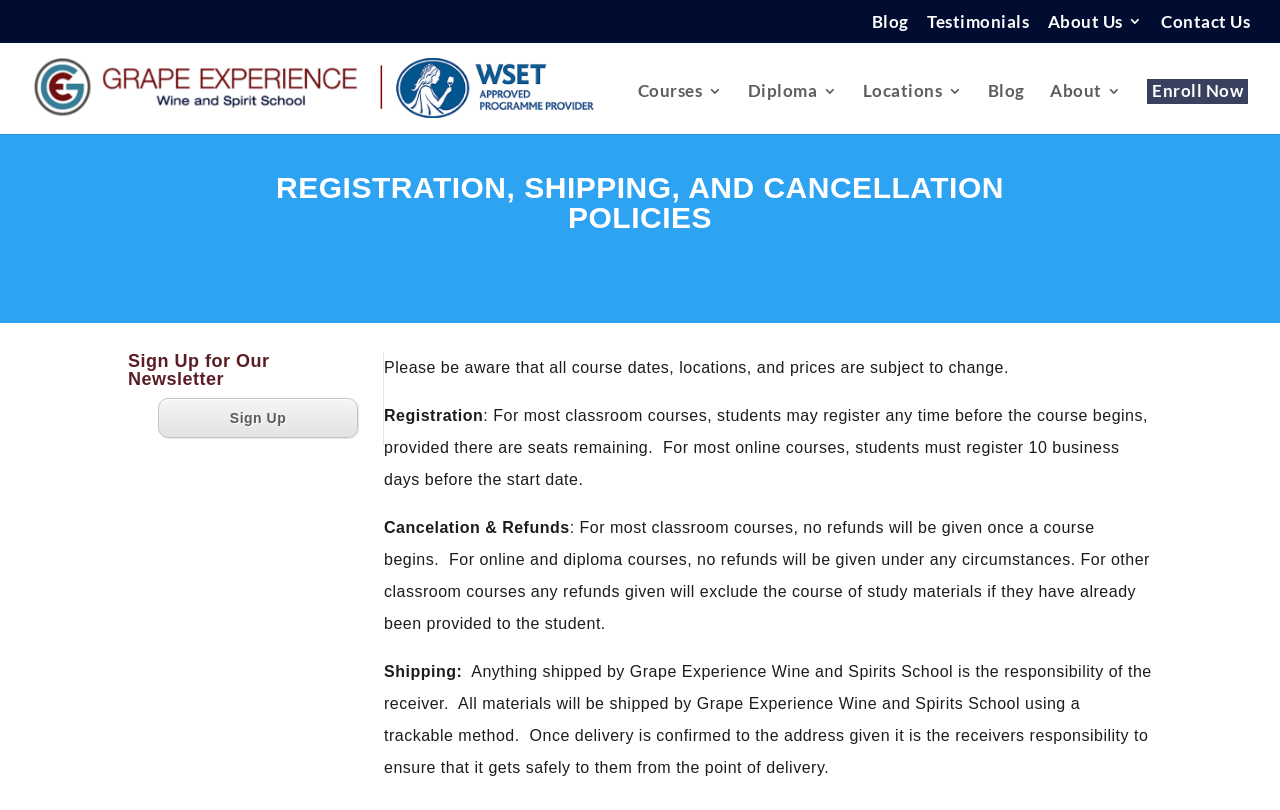Identify the bounding box coordinates for the element you need to click to achieve the following task: "Click the 'Blog' link". The coordinates must be four float values ranging from 0 to 1, formatted as [left, top, right, bottom].

[0.681, 0.016, 0.71, 0.052]